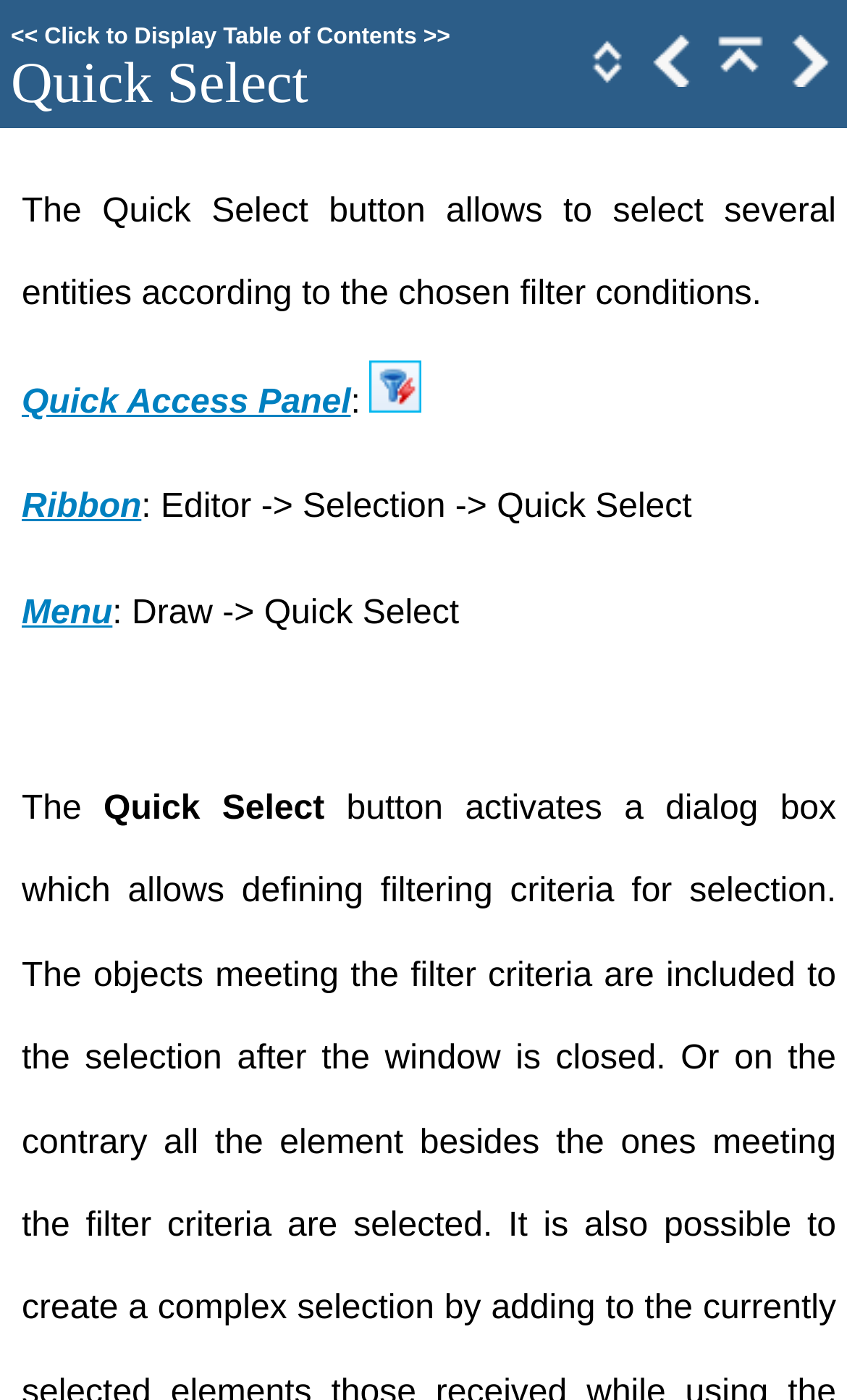Please answer the following question using a single word or phrase: 
How many static text elements are there?

9